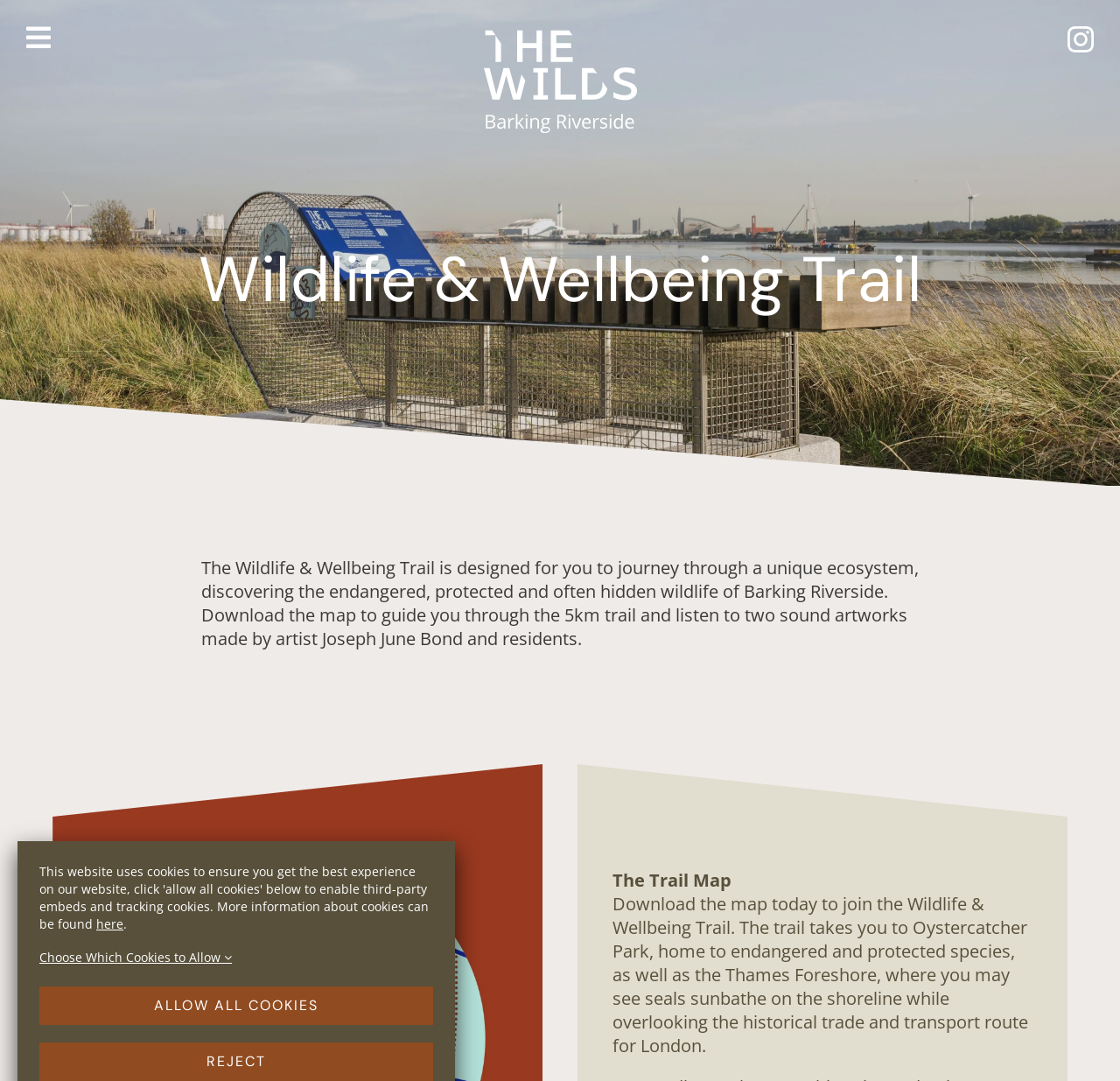Using details from the image, please answer the following question comprehensively:
What can be seen on the Thames Foreshore?

According to the webpage, while overlooking the historical trade and transport route for London, you may see seals sunbathing on the shoreline on the Thames Foreshore.